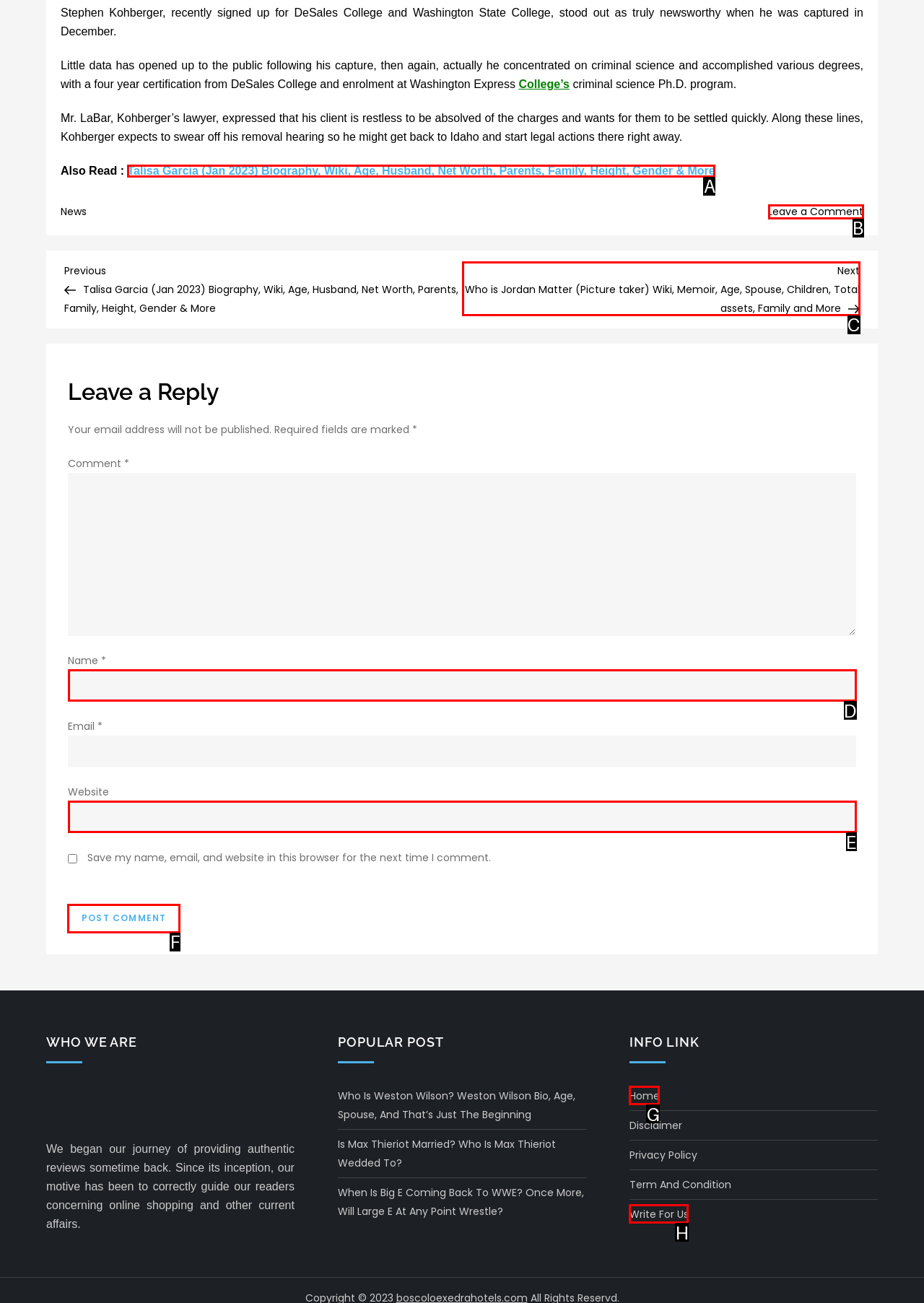To complete the task: Click on the link to read about Michal Grant, which option should I click? Answer with the appropriate letter from the provided choices.

None